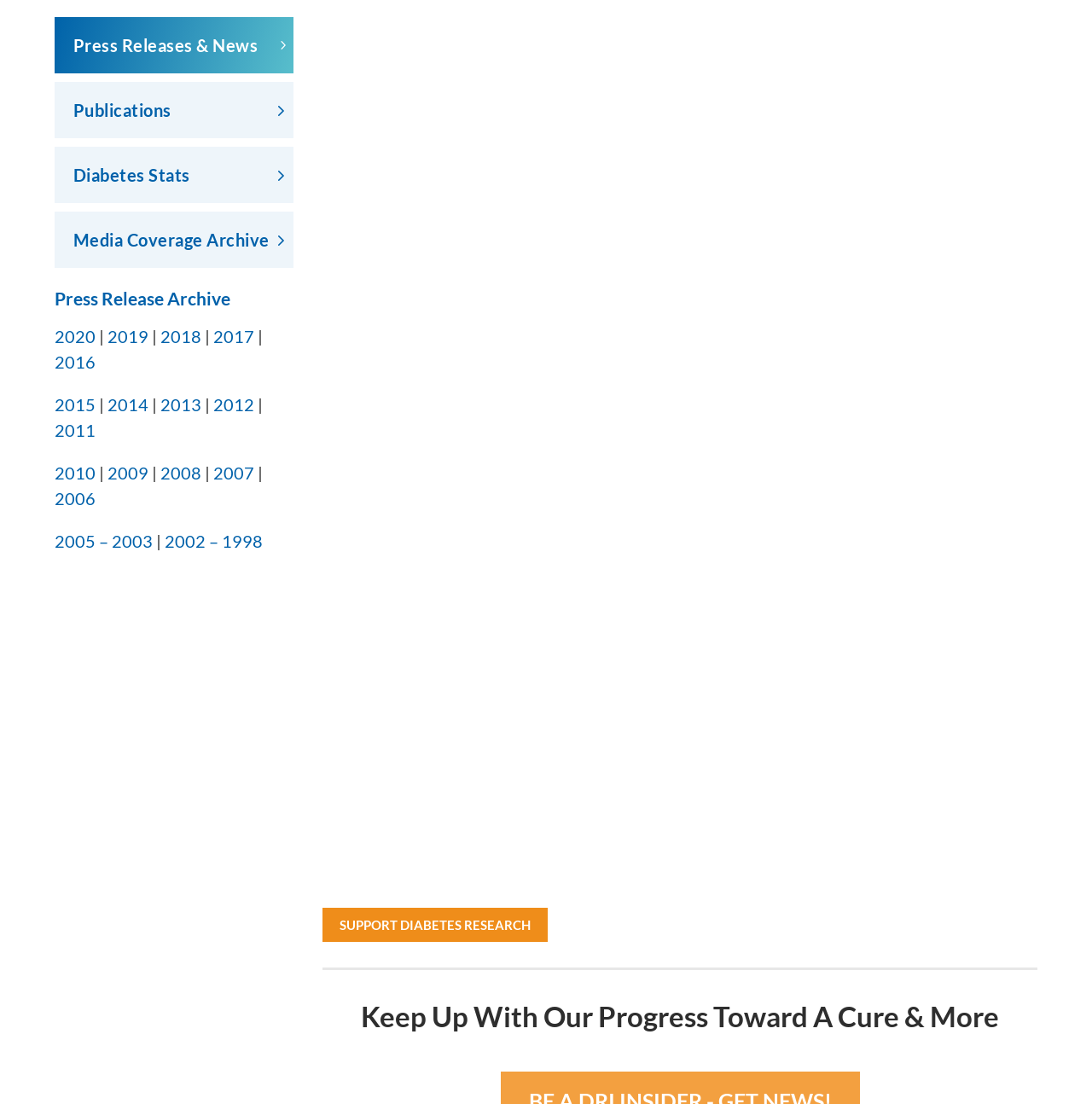Please provide the bounding box coordinates for the UI element as described: "About us". The coordinates must be four floats between 0 and 1, represented as [left, top, right, bottom].

None